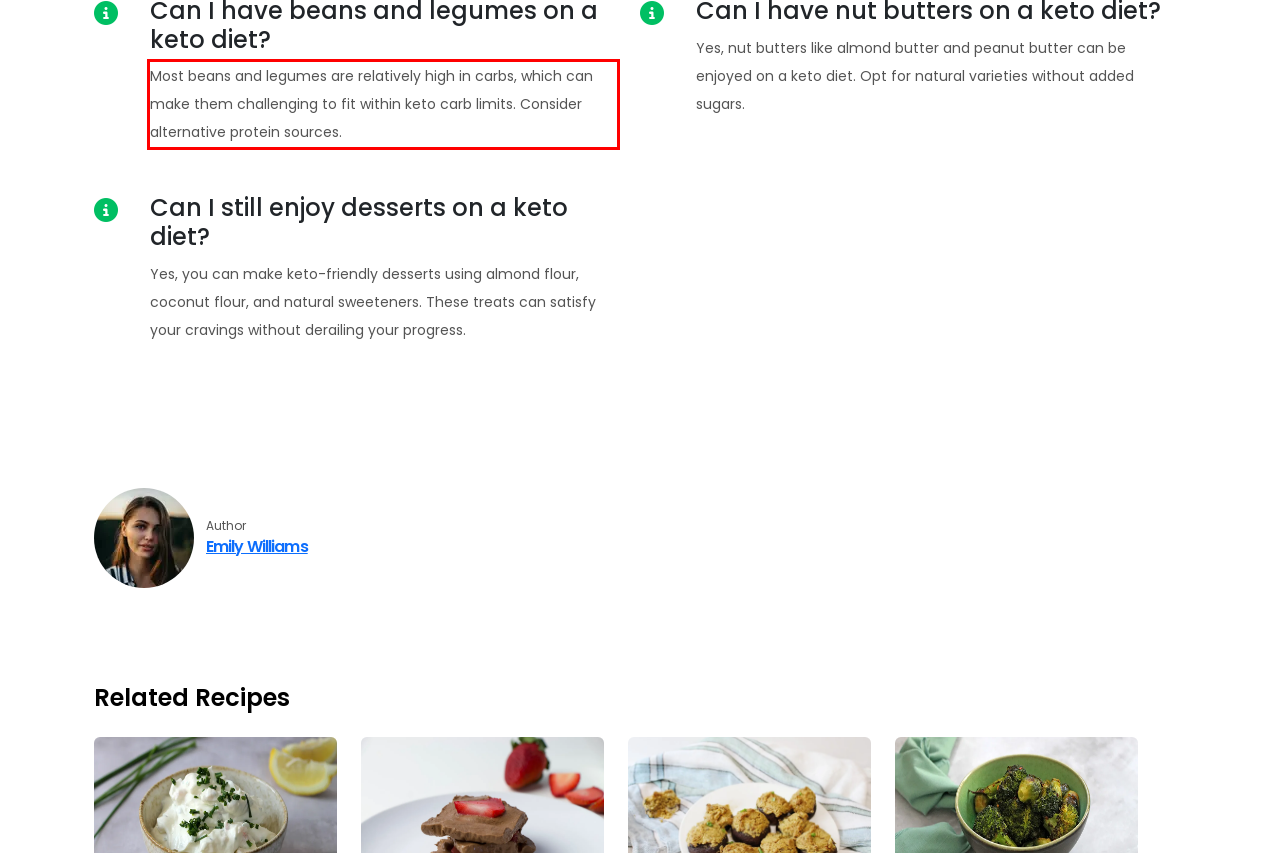Examine the webpage screenshot and use OCR to obtain the text inside the red bounding box.

Most beans and legumes are relatively high in carbs, which can make them challenging to fit within keto carb limits. Consider alternative protein sources.